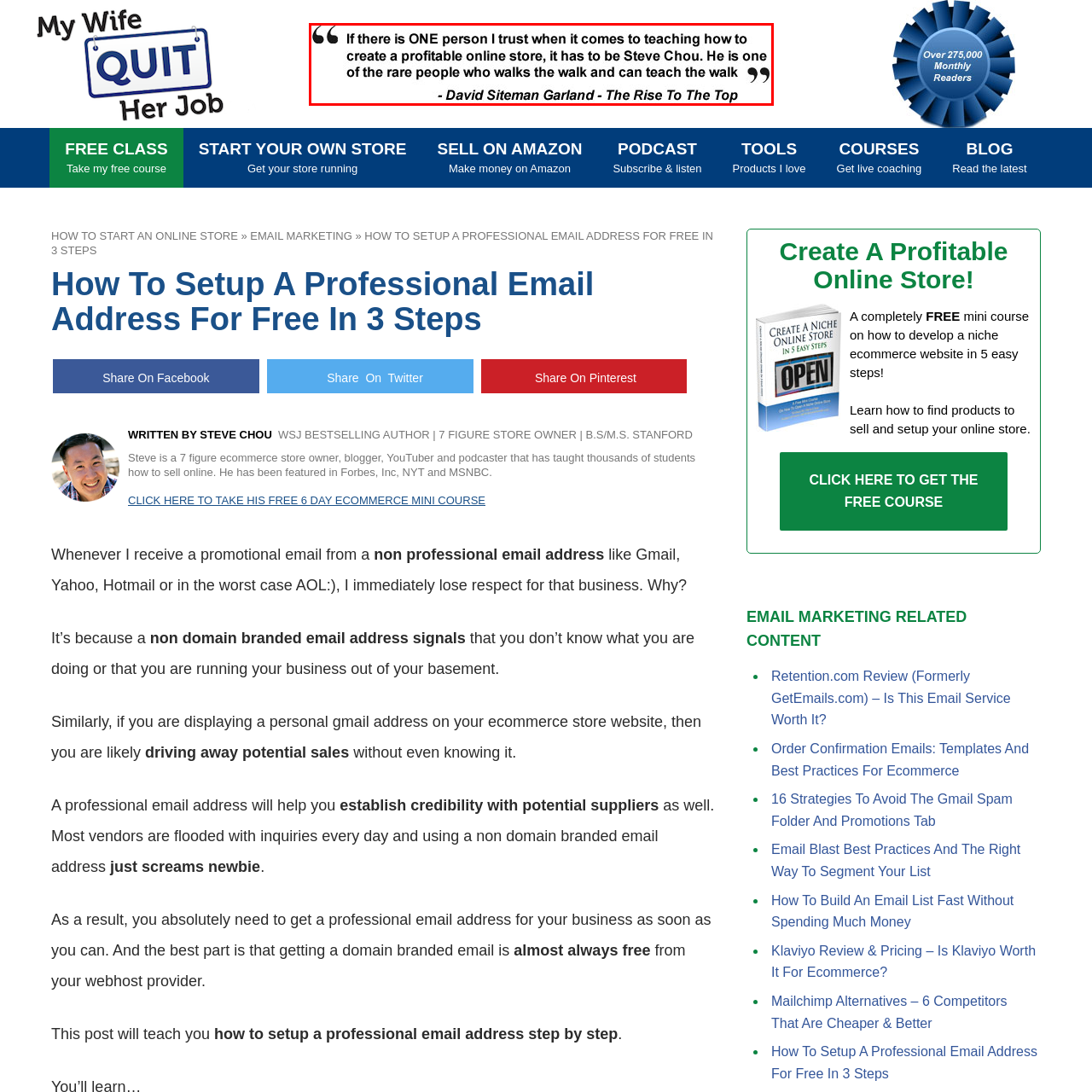What is the field of expertise that Steve Chou has authority in?
Carefully analyze the image within the red bounding box and give a comprehensive response to the question using details from the image.

According to the caption, Steve Chou has authority in the field of ecommerce, specifically in teaching individuals how to navigate the complexities of online retail successfully.